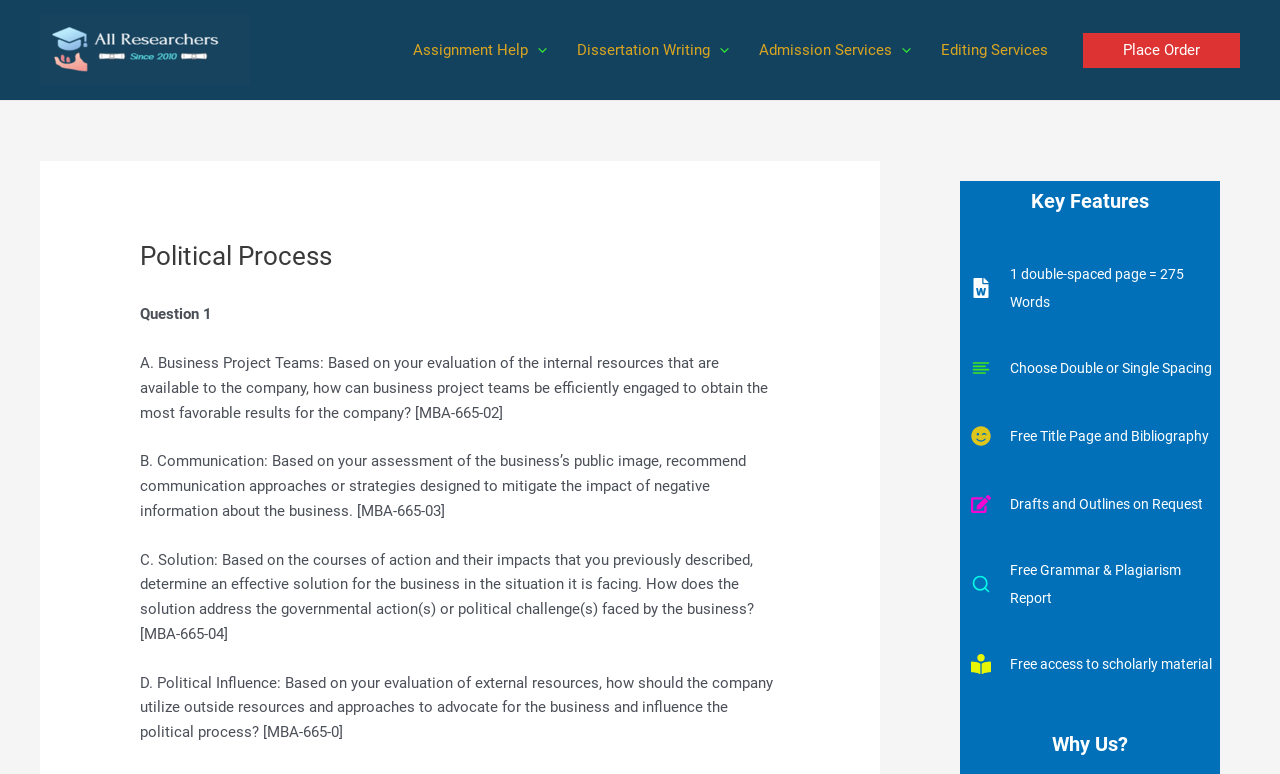What is the main topic of the questions?
Please provide a detailed answer to the question.

The main topic of the questions can be determined by looking at the header 'Political Process' and the questions that follow, which are related to business project teams, communication, solution, and political influence.